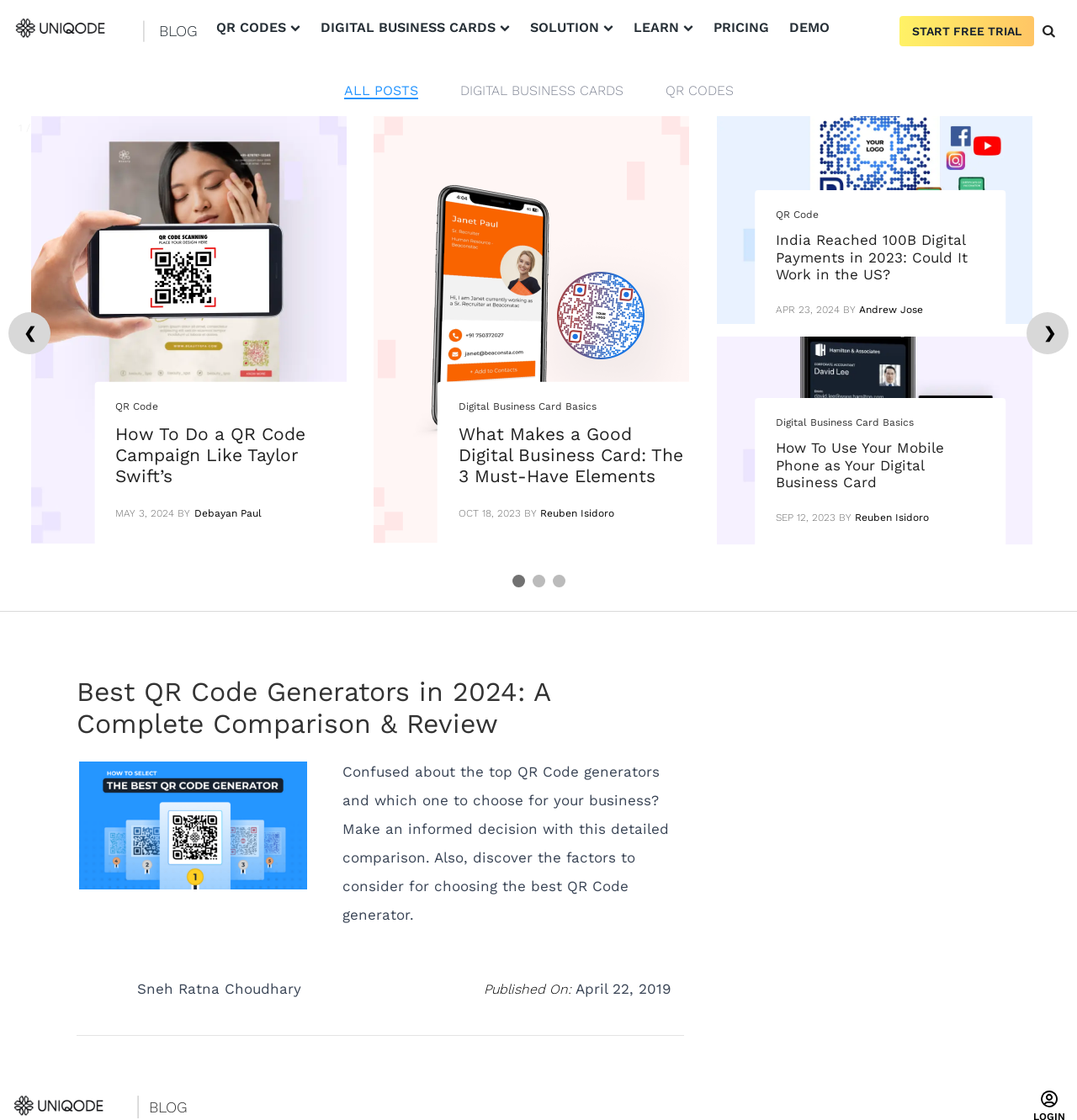How many blog posts are shown on the page?
Give a detailed response to the question by analyzing the screenshot.

I counted the number of blog post summaries shown on the page, which are 5. They are 'How Much Data Can QR Code Hold?', 'Digital Business Card Basics', 'Stadium QR Code: Score Higher ROI With Fewer Efforts', 'Are Digital Business Cards Safe and Secure? All You Need To Know', and 'What Makes a Good Digital Business Card: The 3 Must-Have Elements'.